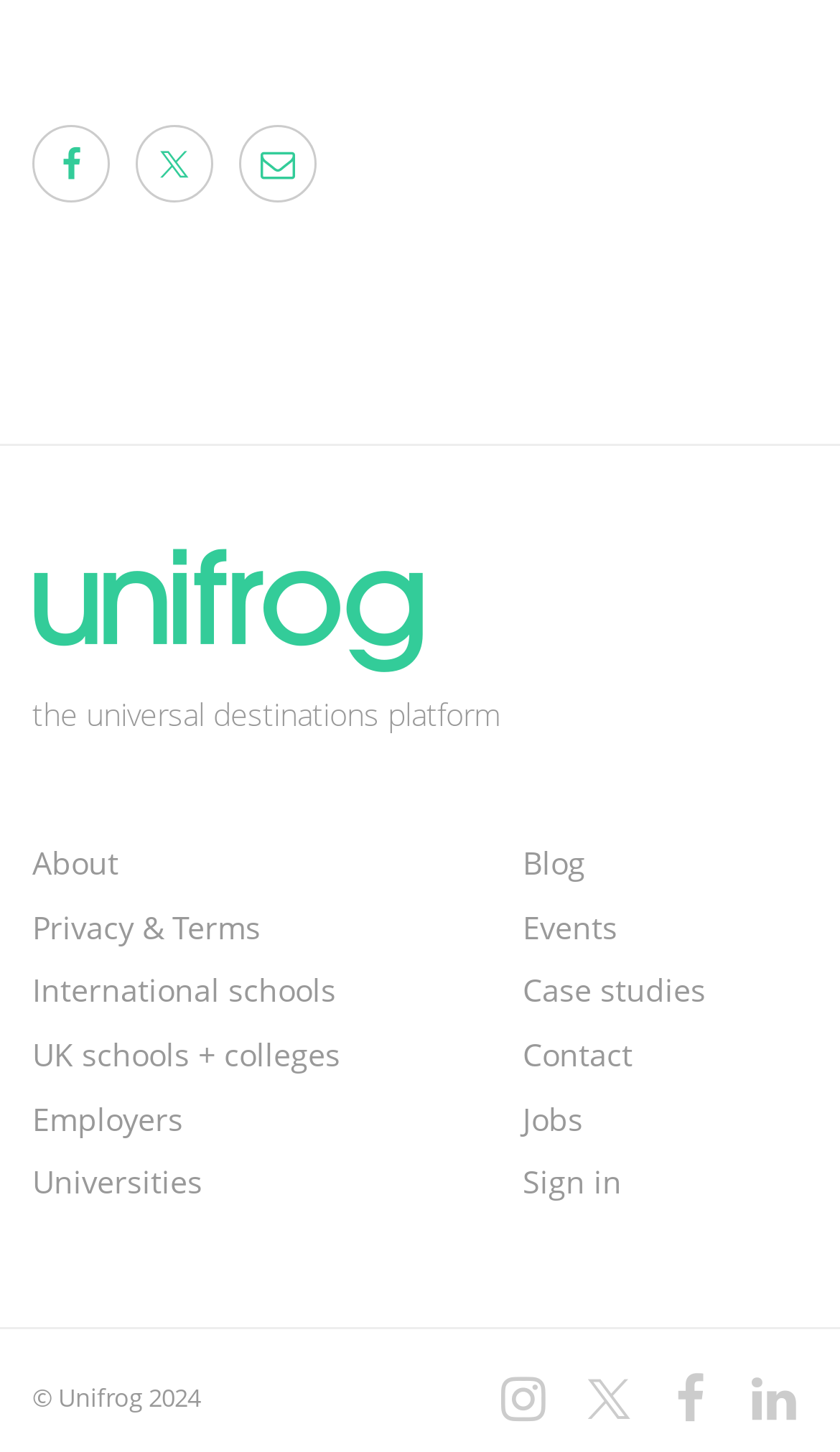How many social media icons are there at the bottom of the webpage?
Ensure your answer is thorough and detailed.

There are four social media icons at the bottom of the webpage, represented by the Unicode characters '', '', '', and ''.